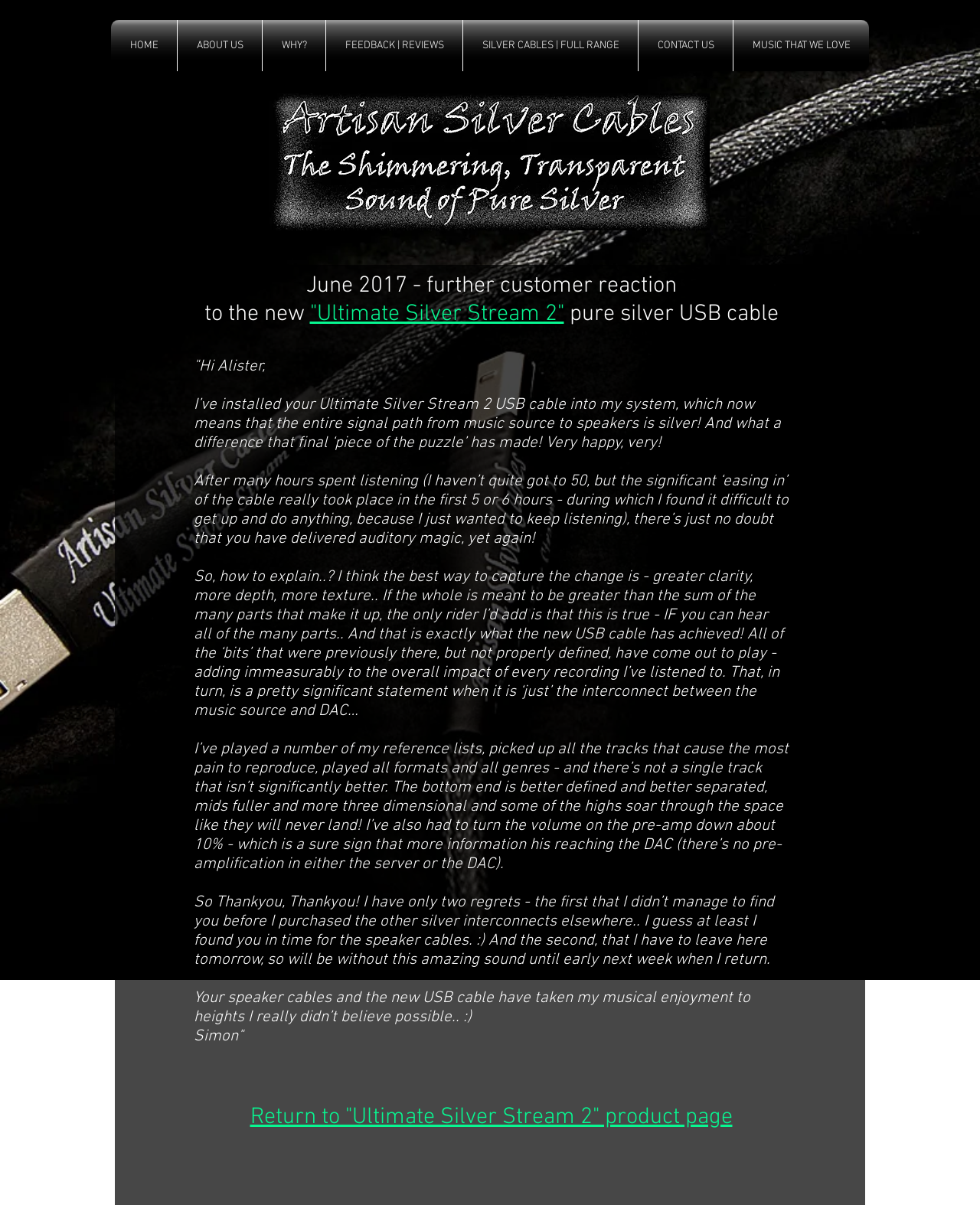What is the customer's opinion of the product?
Please respond to the question with a detailed and well-explained answer.

The customer's feedback is very positive, with comments such as 'Very happy, very!' and 'You have delivered auditory magic, yet again!'. The customer also mentions that the product has made a significant difference in their music listening experience.